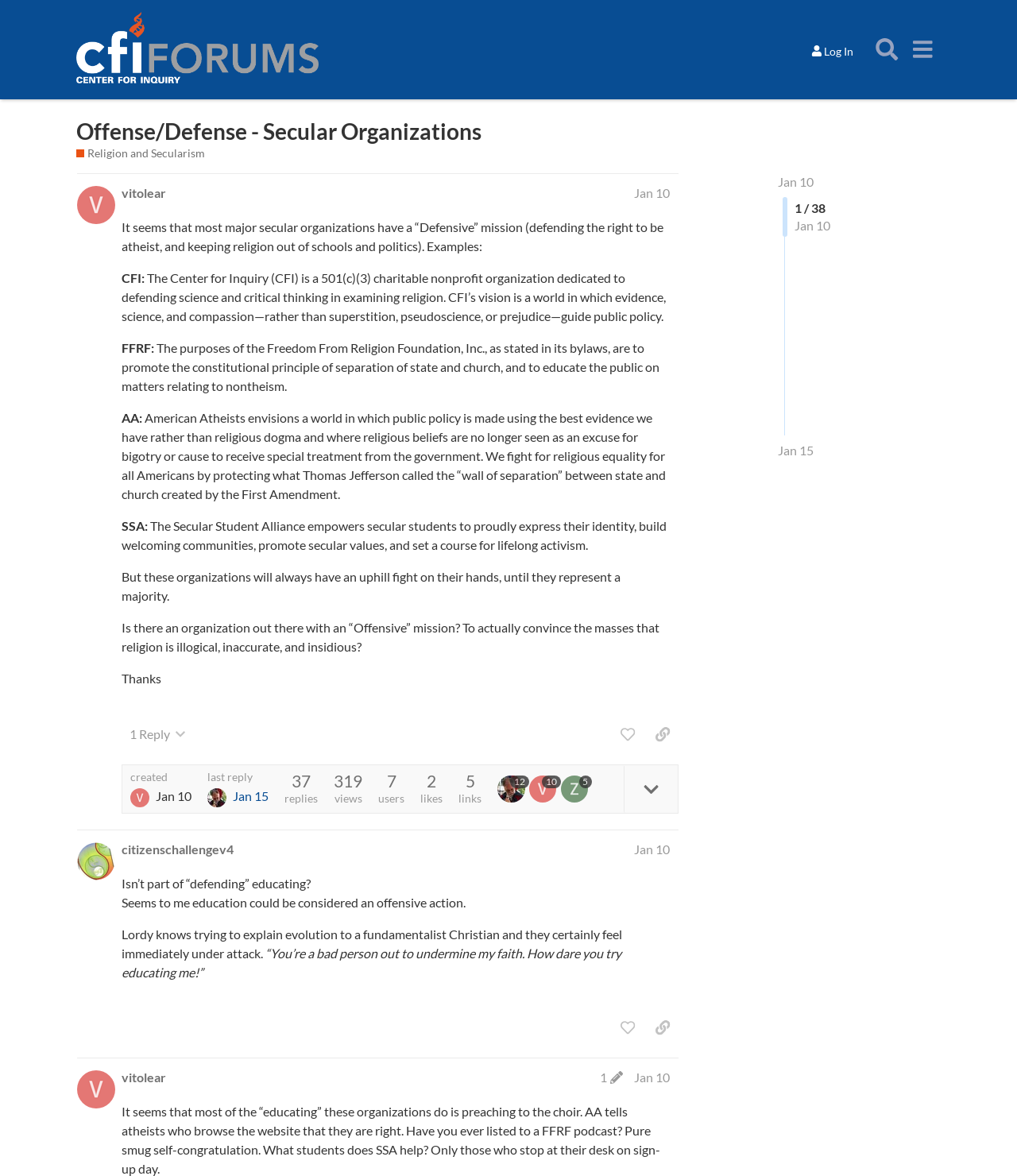Locate the bounding box coordinates of the area you need to click to fulfill this instruction: 'search in the forum'. The coordinates must be in the form of four float numbers ranging from 0 to 1: [left, top, right, bottom].

[0.854, 0.027, 0.89, 0.058]